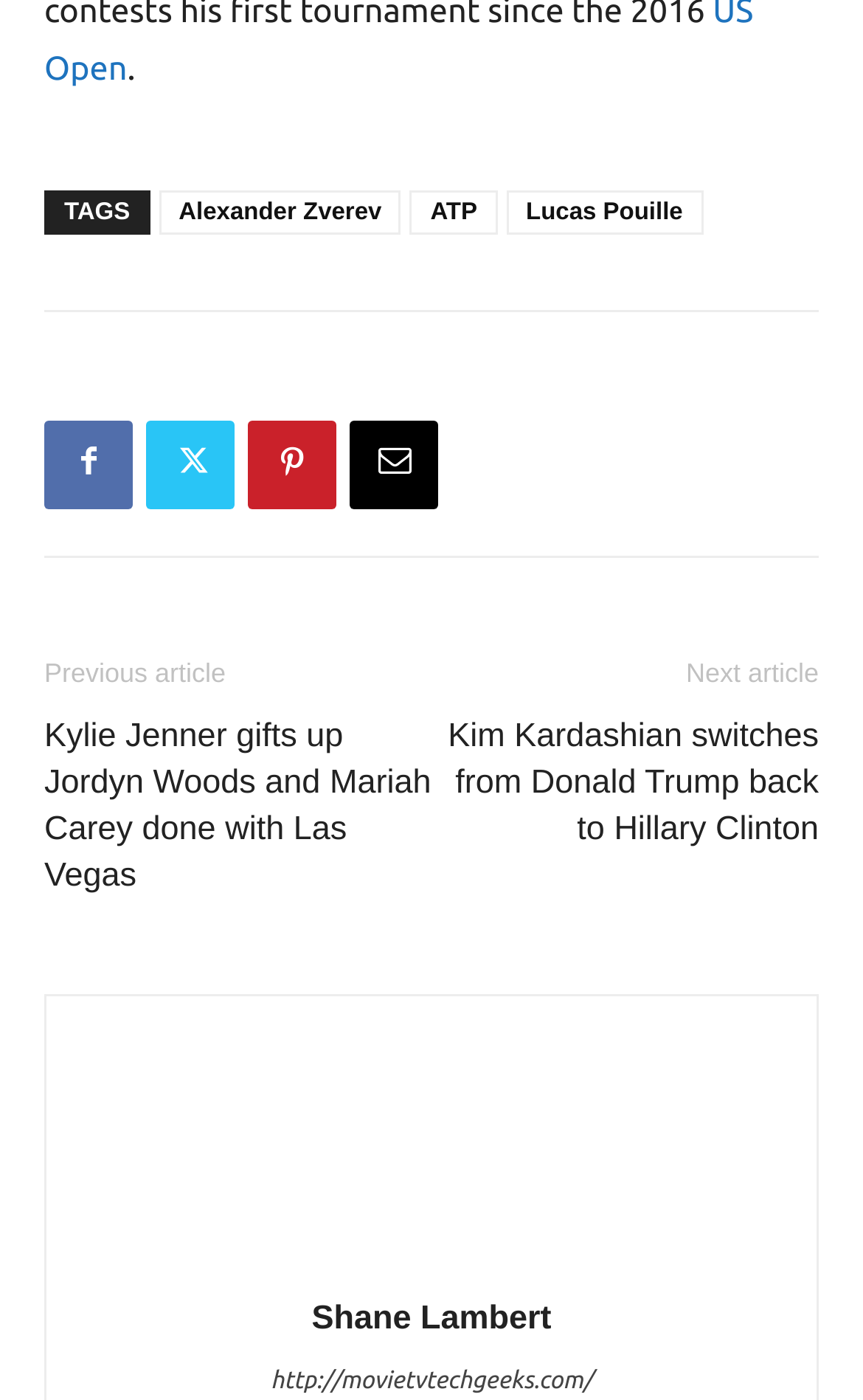Please identify the bounding box coordinates of where to click in order to follow the instruction: "Learn about 'Social isolation'".

None